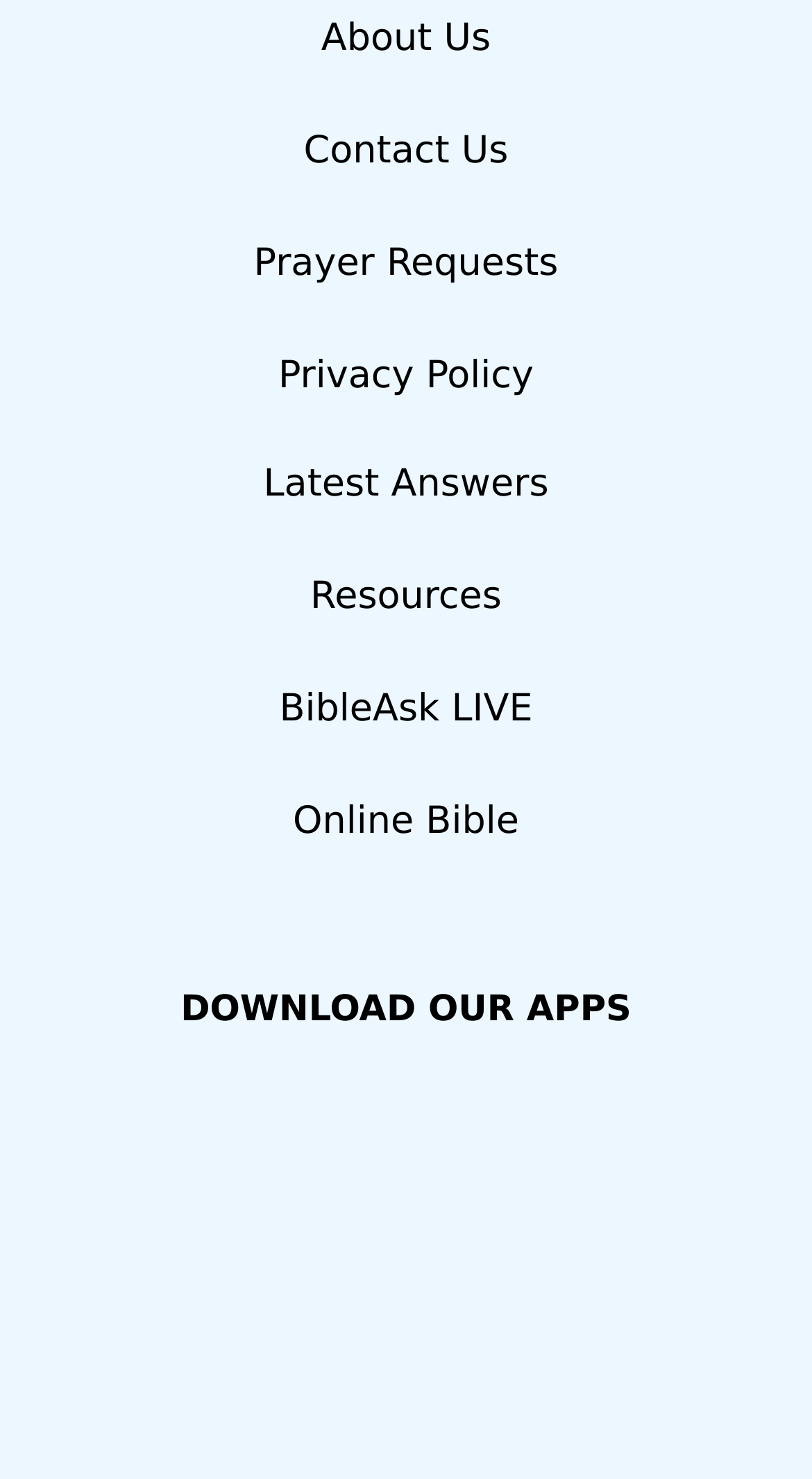Please identify the bounding box coordinates of the area that needs to be clicked to fulfill the following instruction: "Explore BibleAsk LIVE."

[0.344, 0.465, 0.656, 0.494]